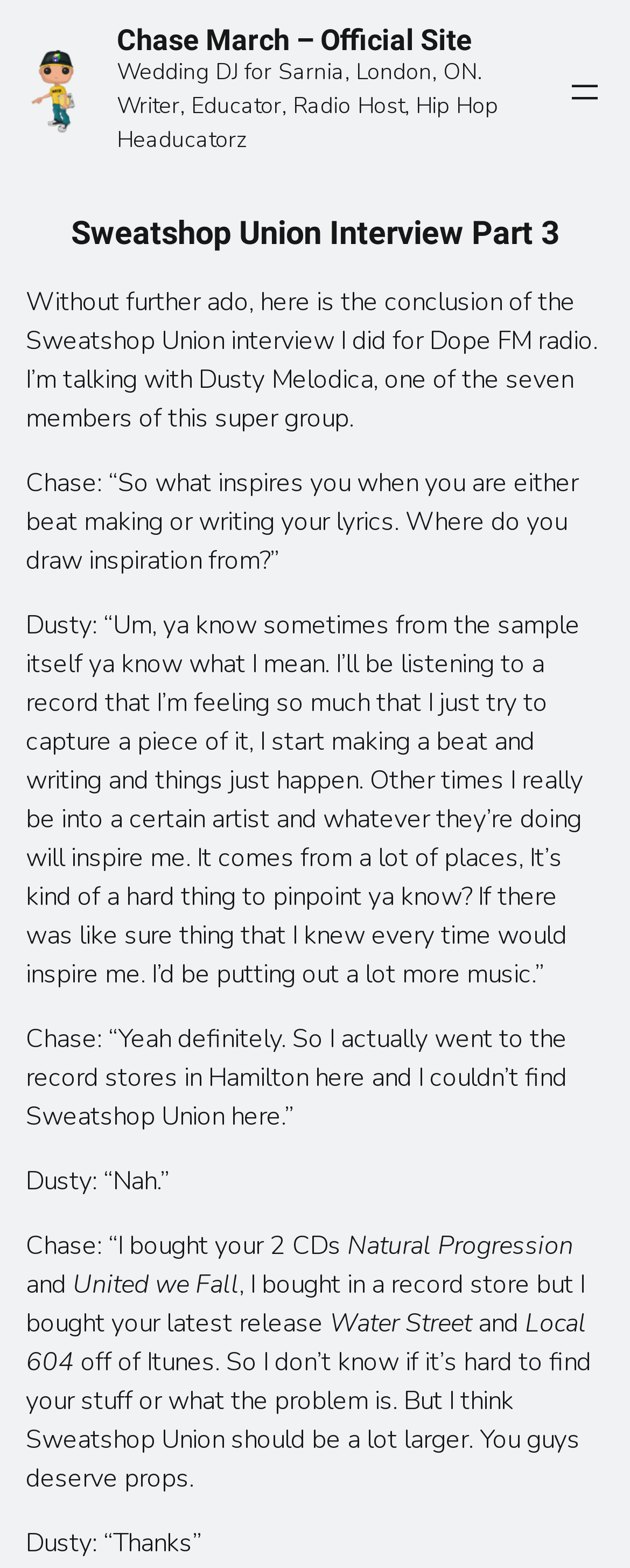Determine the bounding box for the UI element described here: "aria-label="Open menu"".

[0.897, 0.046, 0.959, 0.071]